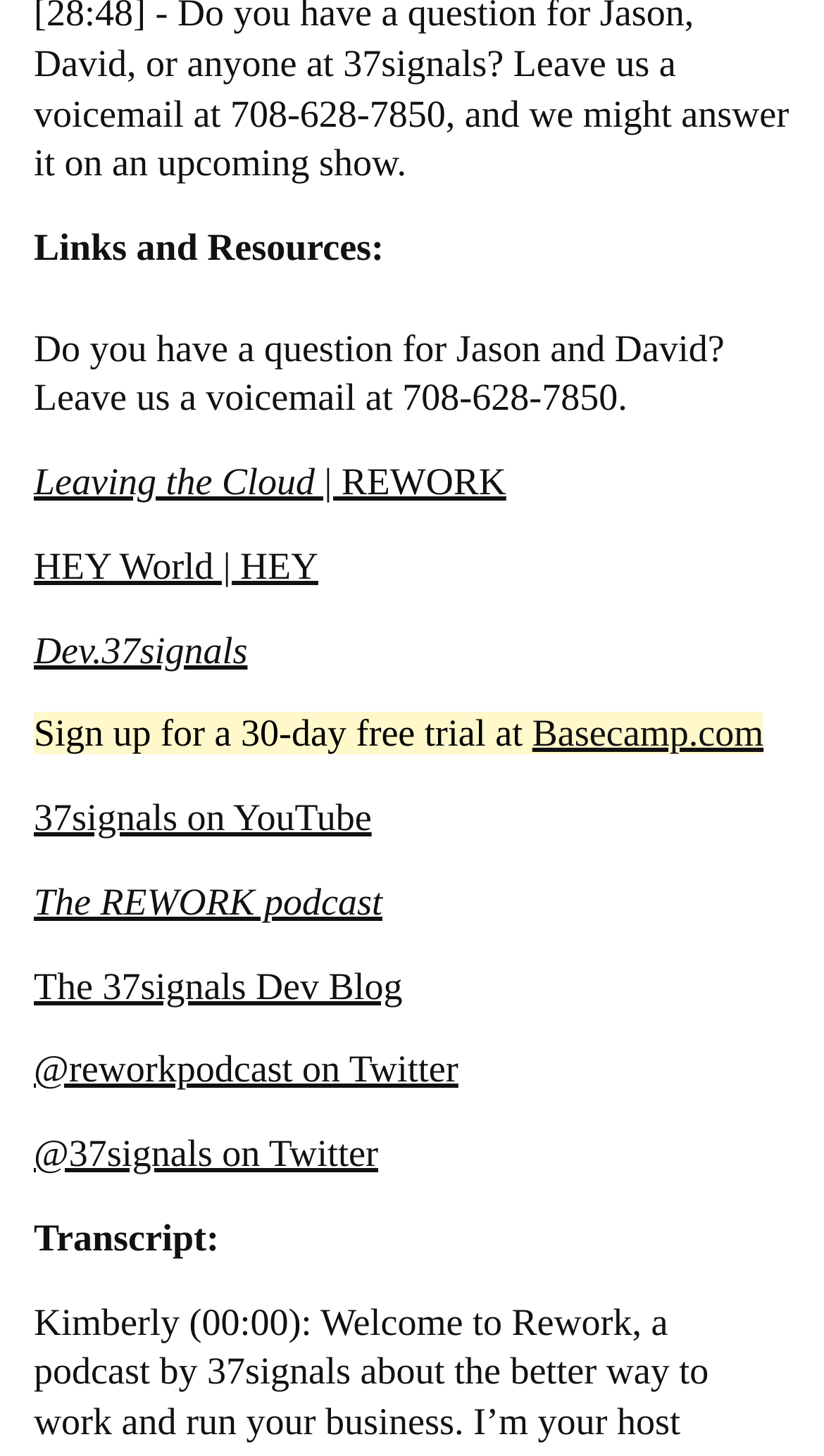What is the label for the transcript section?
Please describe in detail the information shown in the image to answer the question.

I found the StaticText element with the text 'T﻿ranscript:' which is likely the label for the transcript section.